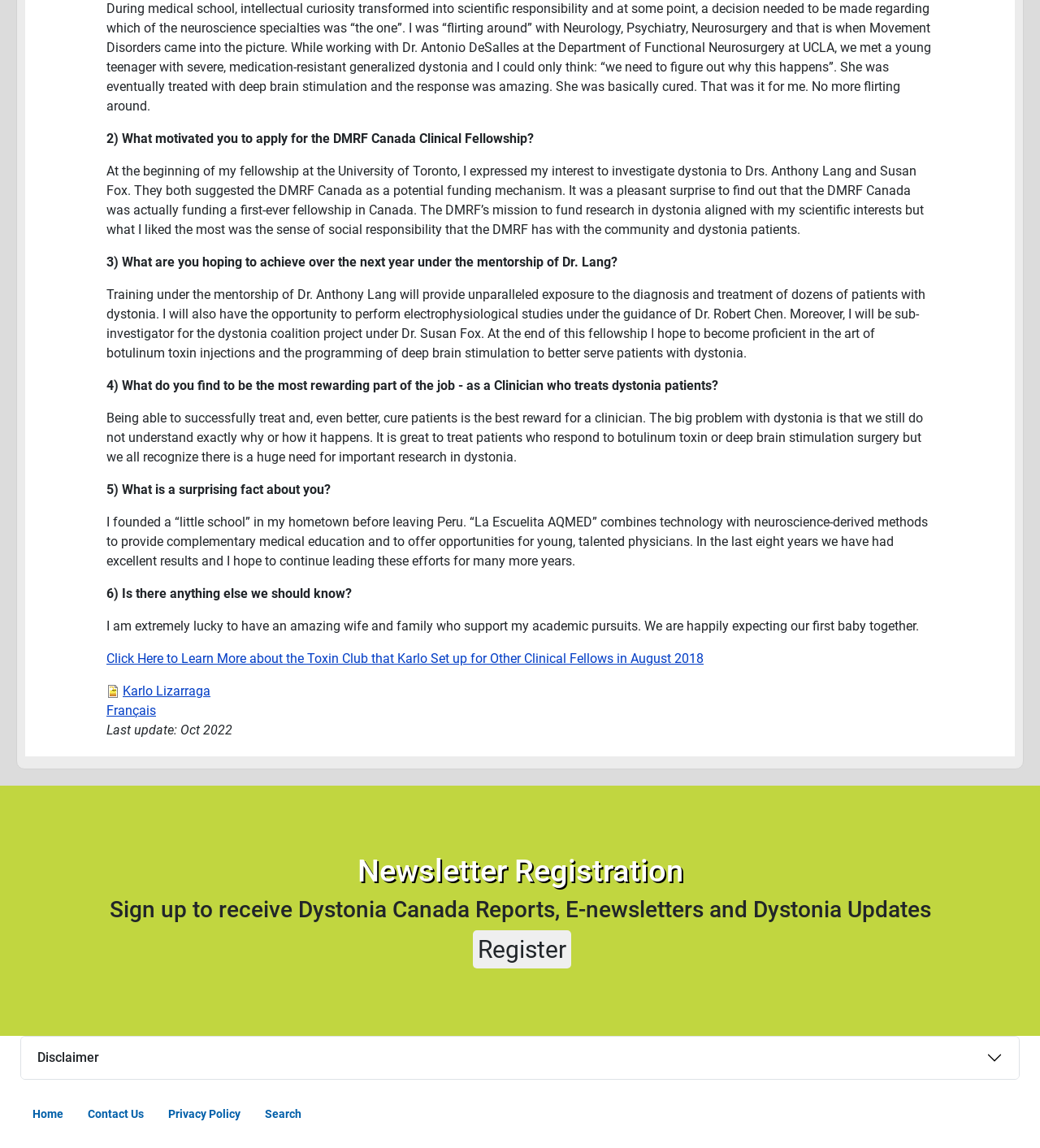Pinpoint the bounding box coordinates for the area that should be clicked to perform the following instruction: "Click to learn more about the Toxin Club".

[0.102, 0.567, 0.677, 0.58]